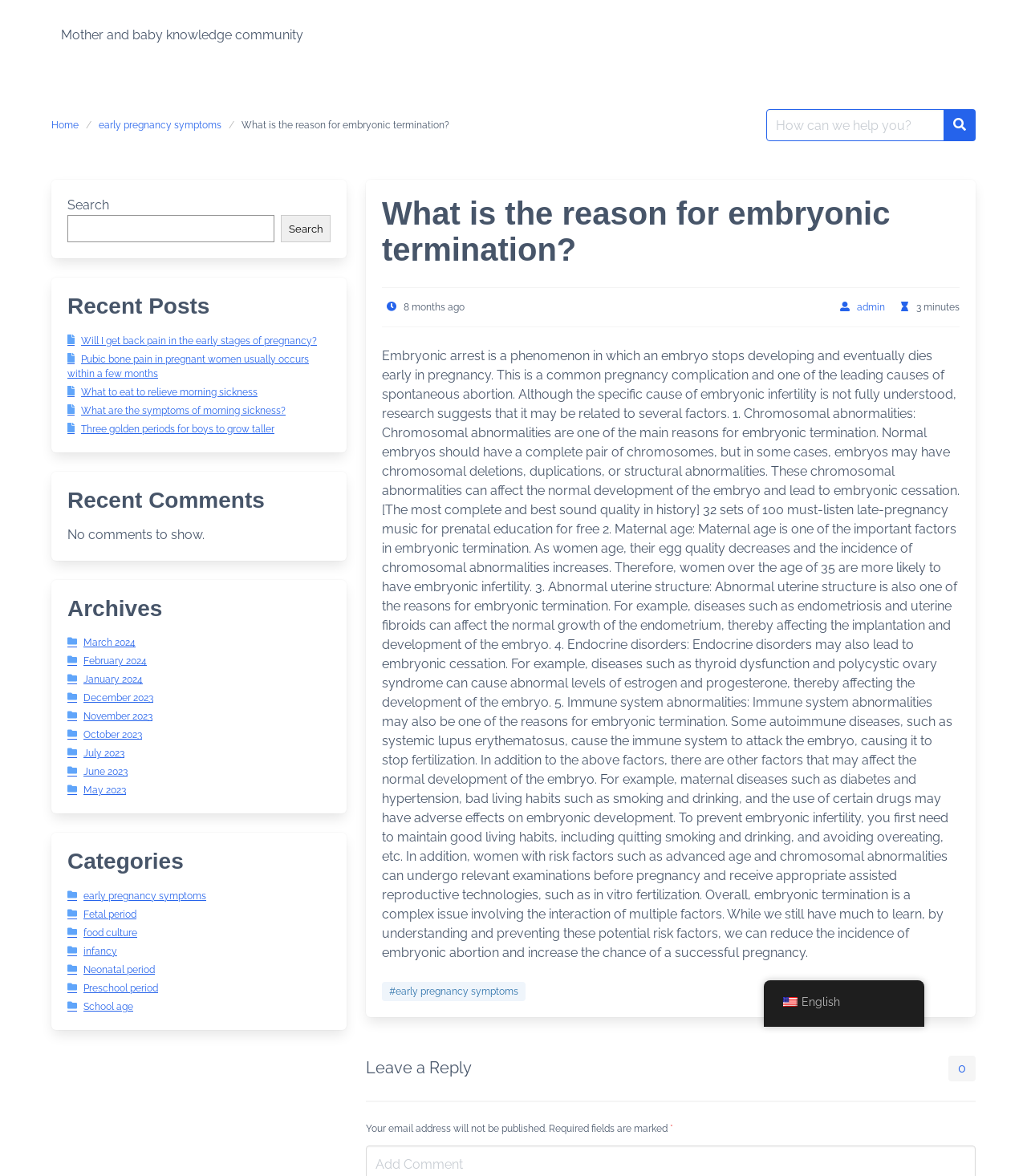How many months ago was the article 'What is the reason for embryonic termination?' posted?
Kindly give a detailed and elaborate answer to the question.

I found this information by looking at the article content, where it says 'Posted 8 months ago'.